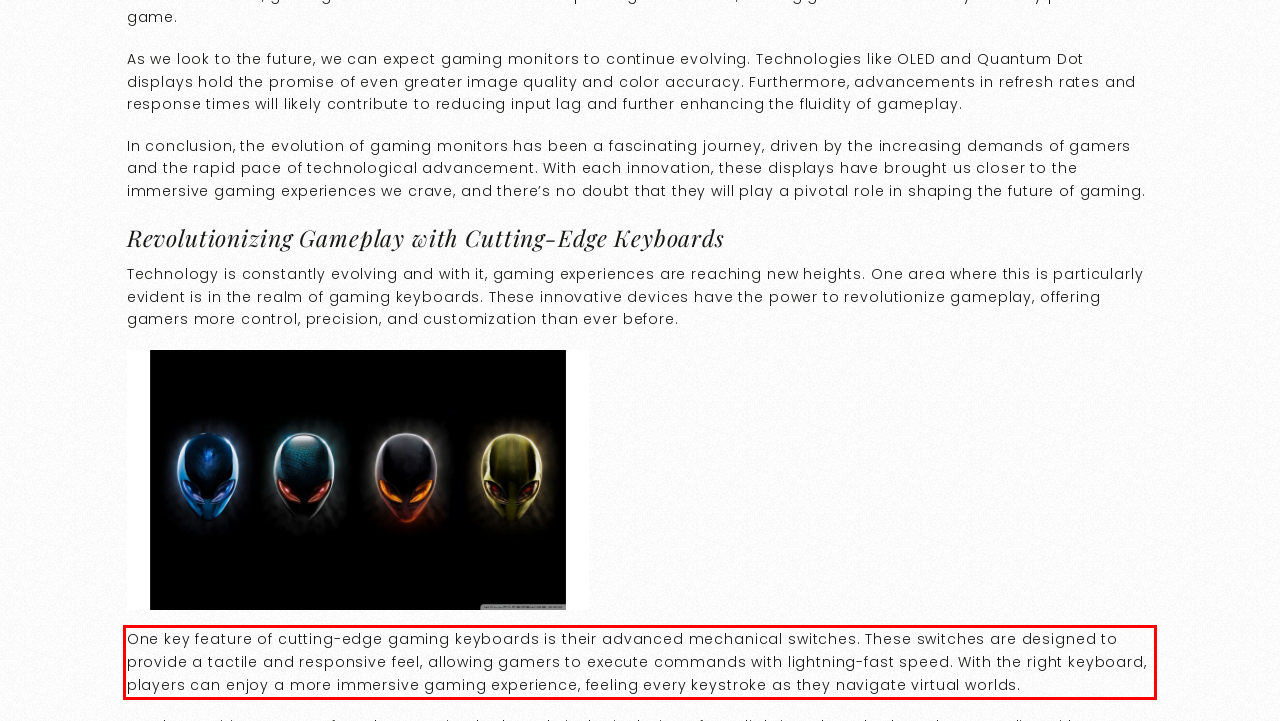Examine the webpage screenshot and use OCR to obtain the text inside the red bounding box.

One key feature of cutting-edge gaming keyboards is their advanced mechanical switches. These switches are designed to provide a tactile and responsive feel, allowing gamers to execute commands with lightning-fast speed. With the right keyboard, players can enjoy a more immersive gaming experience, feeling every keystroke as they navigate virtual worlds.